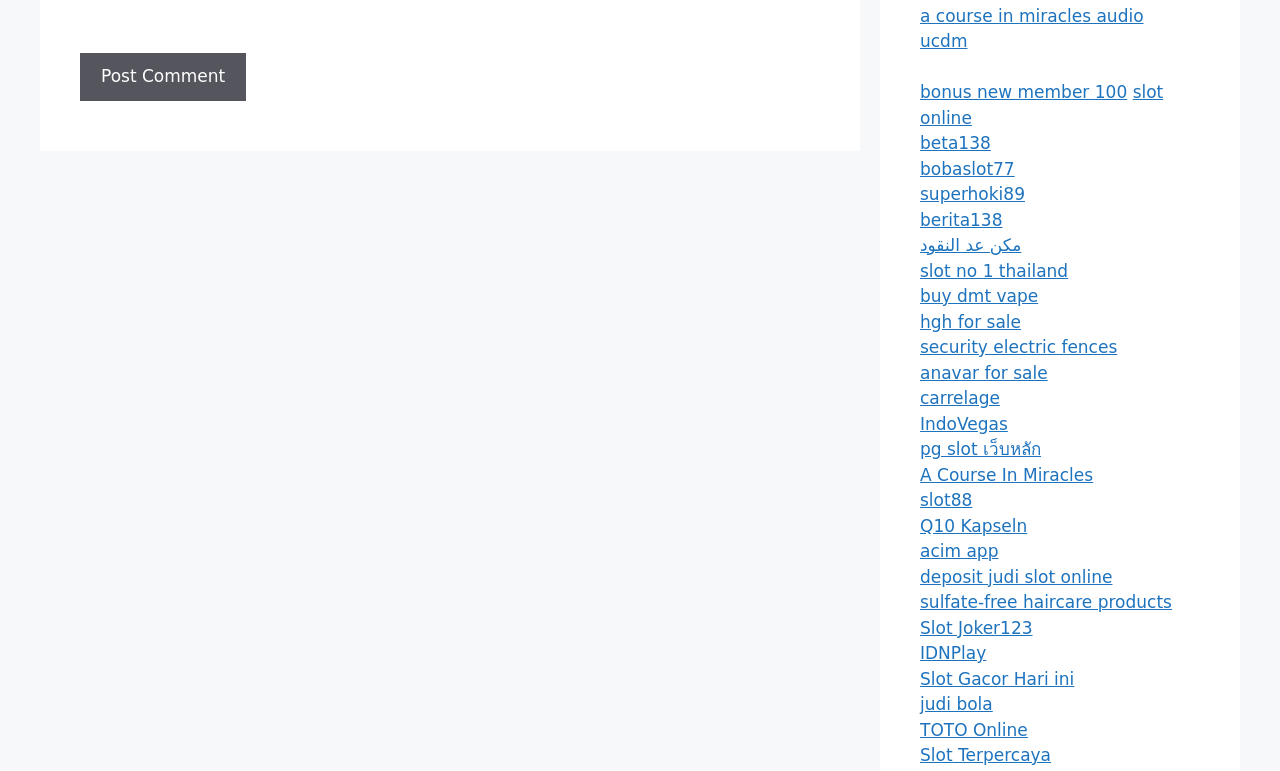What is the vertical position of the 'Post Comment' button?
Using the image, elaborate on the answer with as much detail as possible.

I compared the y1 and y2 coordinates of the 'Post Comment' button with those of the link elements, and found that the button's y1 and y2 values are smaller, indicating that it is positioned above the links.